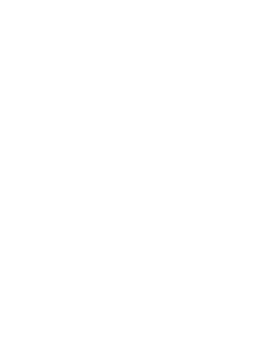Provide a thorough description of the contents of the image.

The image features a sleek and modern logo for "Afro Jerk Cafe Ltd," a restaurant known for its Afro-Caribbean cuisine. The design captures the essence of the cafe, hinting at vibrant and flavorful dishes that reflect the rich culinary heritage of the Caribbean. The text suggests an inviting atmosphere, perfect for patrons seeking both cozy dining and takeaway options. With a focus on fresh ingredients and a menu that varies from traditional jerk chicken to decorative handmade salads, the logo encapsulates the cafe's commitment to quality and authenticity in every meal.